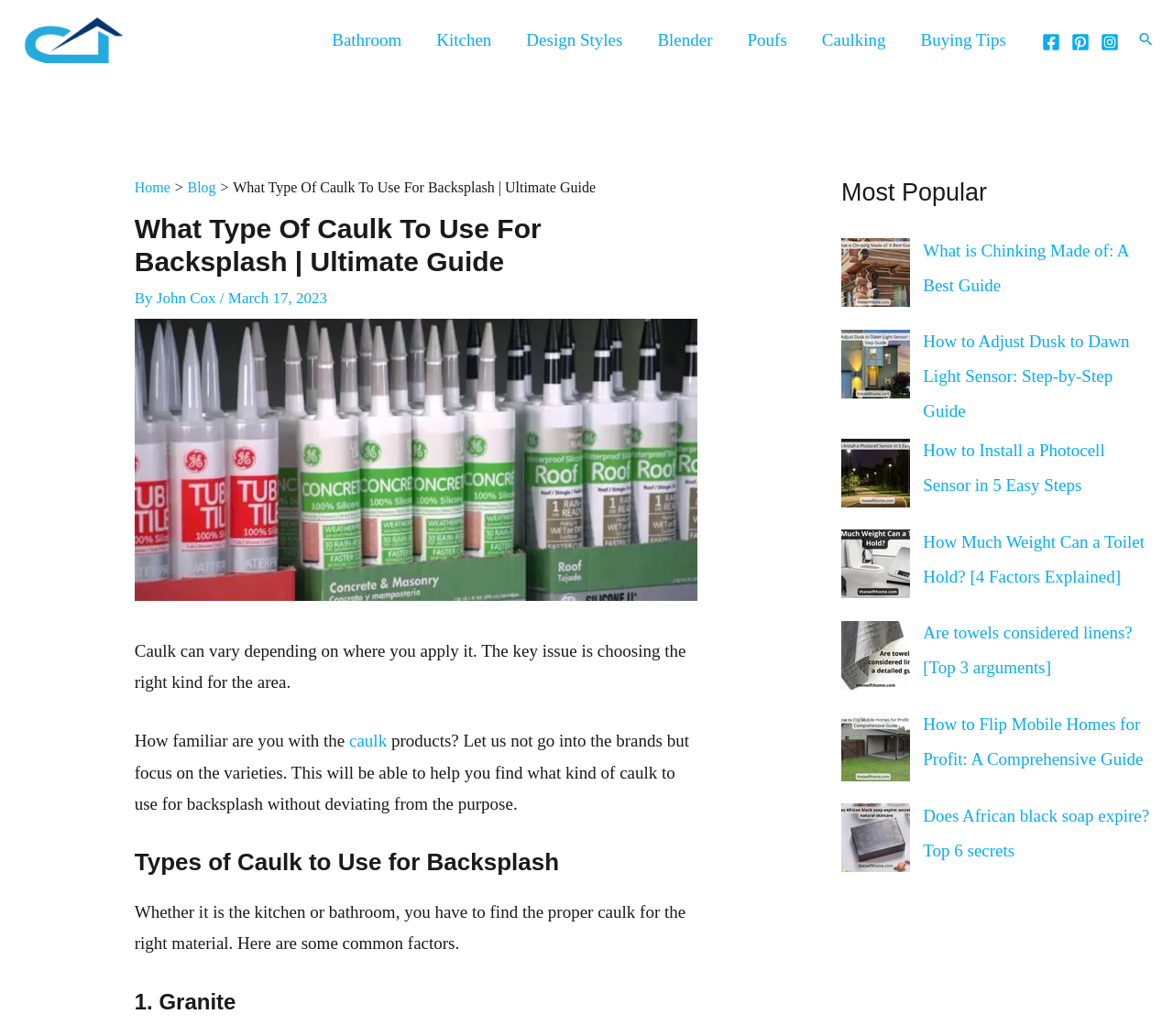Please identify the bounding box coordinates of the element's region that needs to be clicked to fulfill the following instruction: "Visit the 'Caulking' page". The bounding box coordinates should consist of four float numbers between 0 and 1, i.e., [left, top, right, bottom].

[0.686, 0.008, 0.77, 0.07]